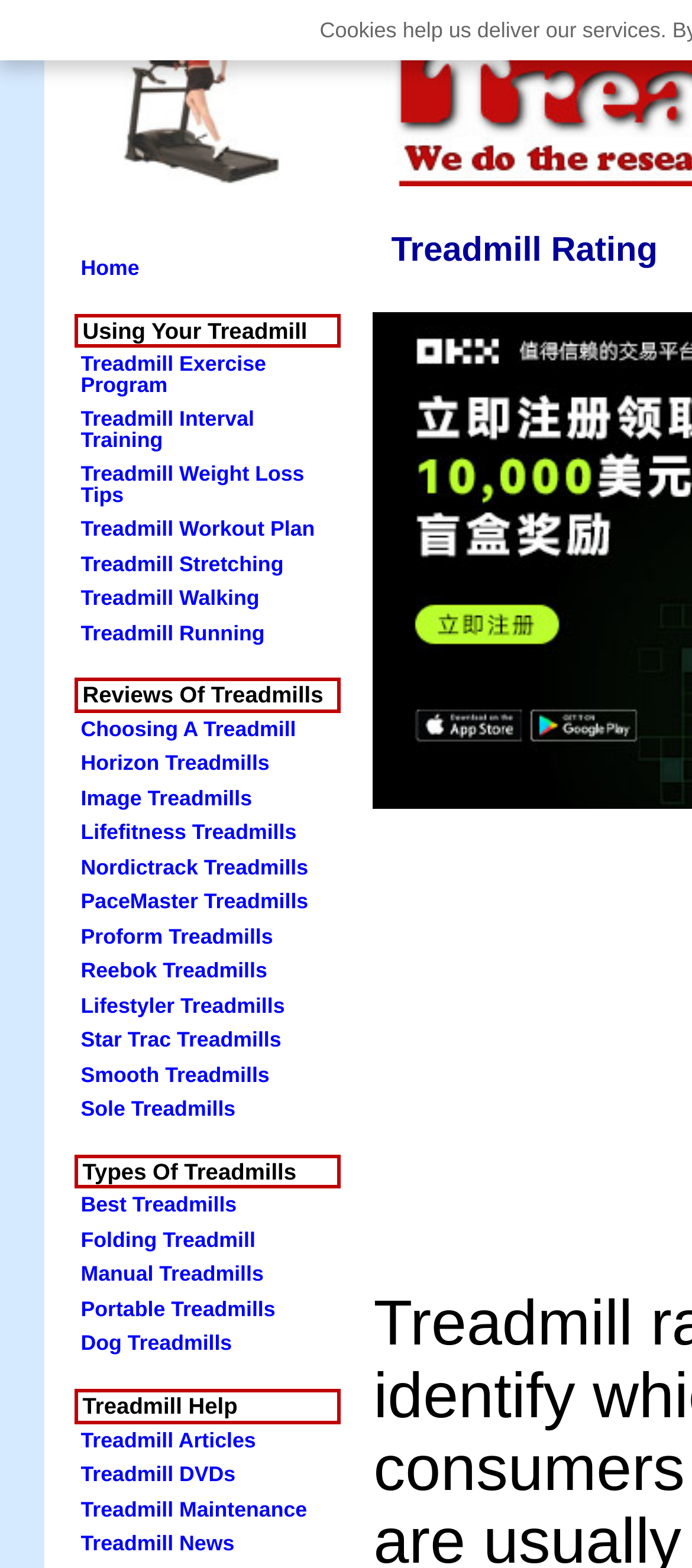Find the bounding box of the web element that fits this description: "Treadmill Weight Loss Tips".

[0.106, 0.292, 0.494, 0.327]